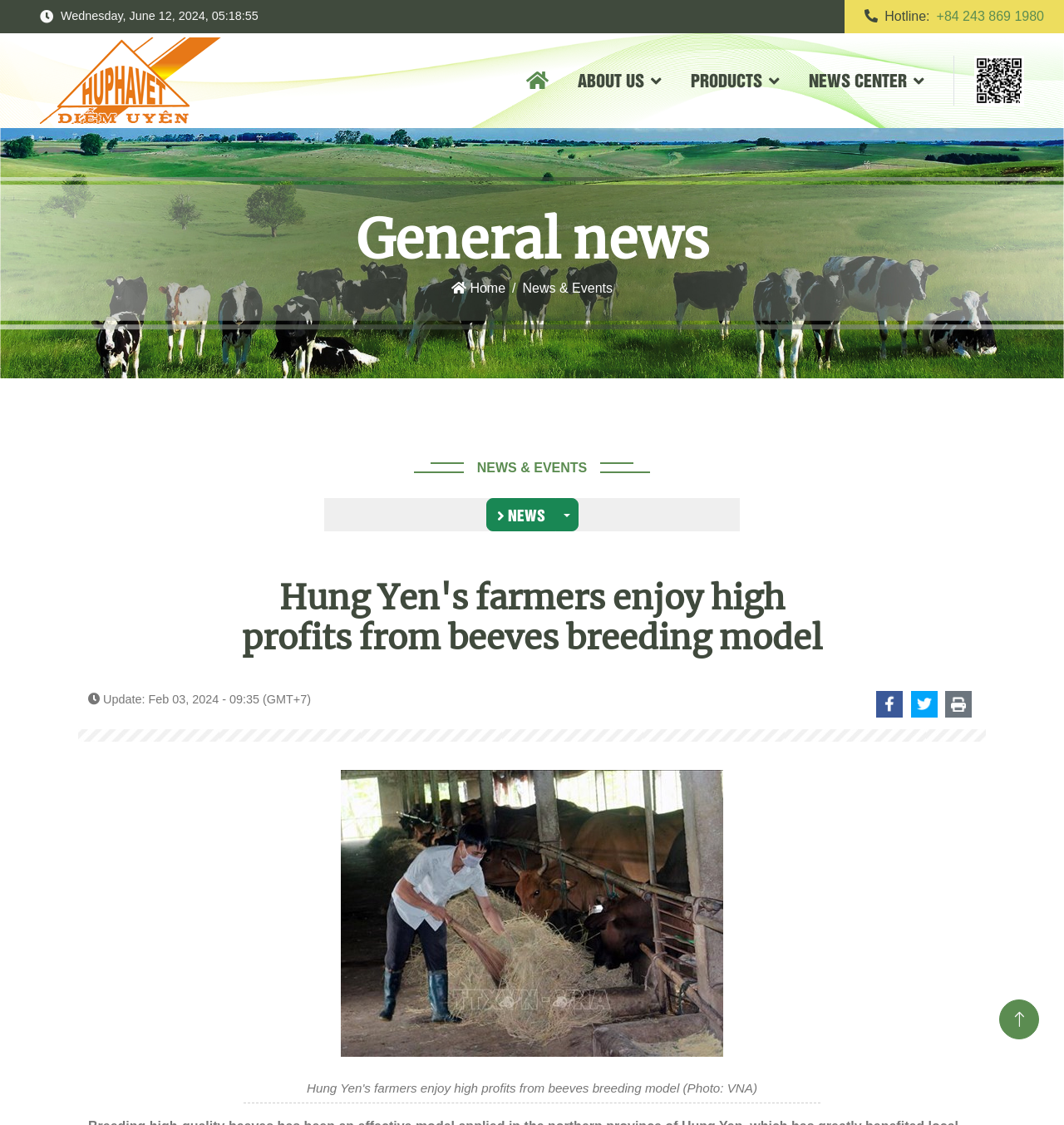Please specify the bounding box coordinates of the area that should be clicked to accomplish the following instruction: "Call the hotline". The coordinates should consist of four float numbers between 0 and 1, i.e., [left, top, right, bottom].

[0.88, 0.008, 0.981, 0.021]